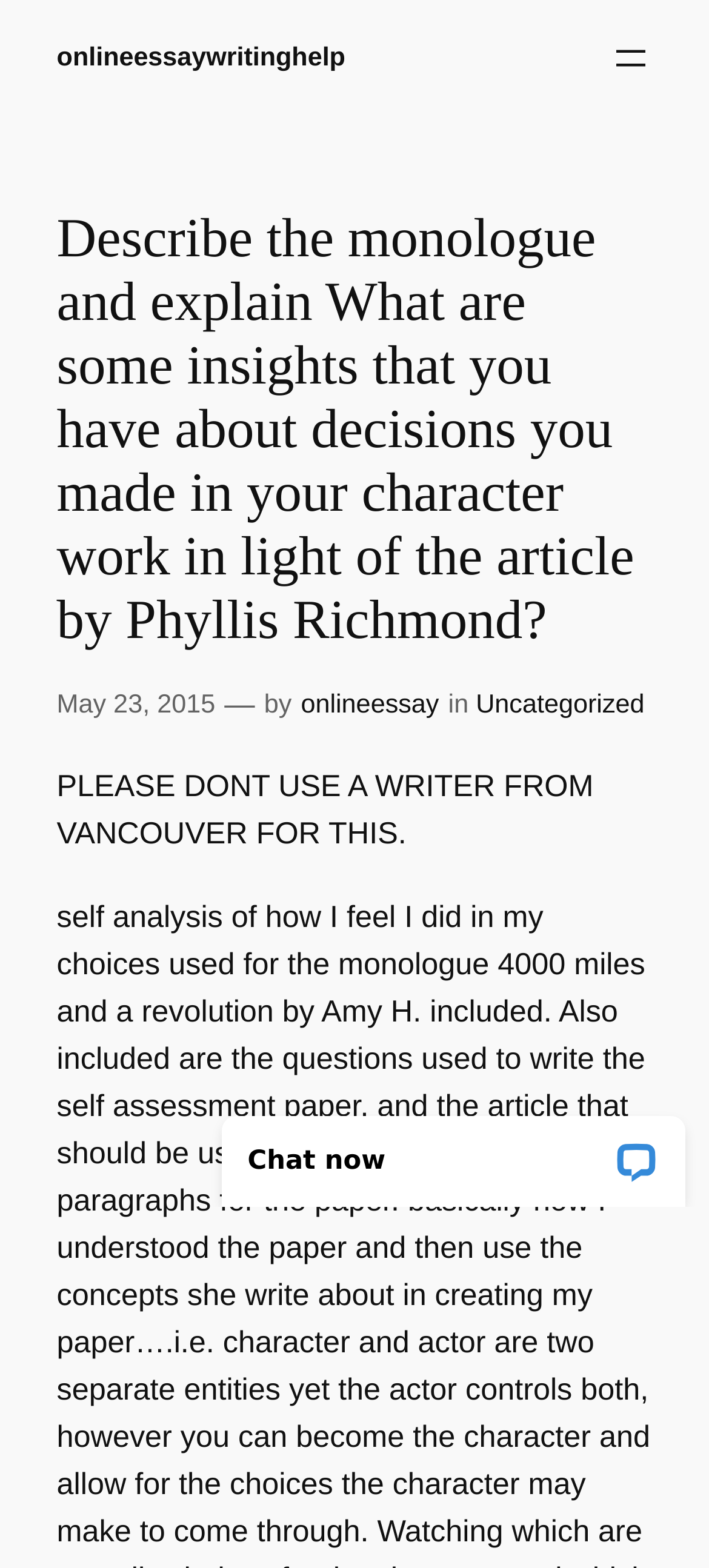Answer the following query with a single word or phrase:
What is the date of the article?

May 23, 2015